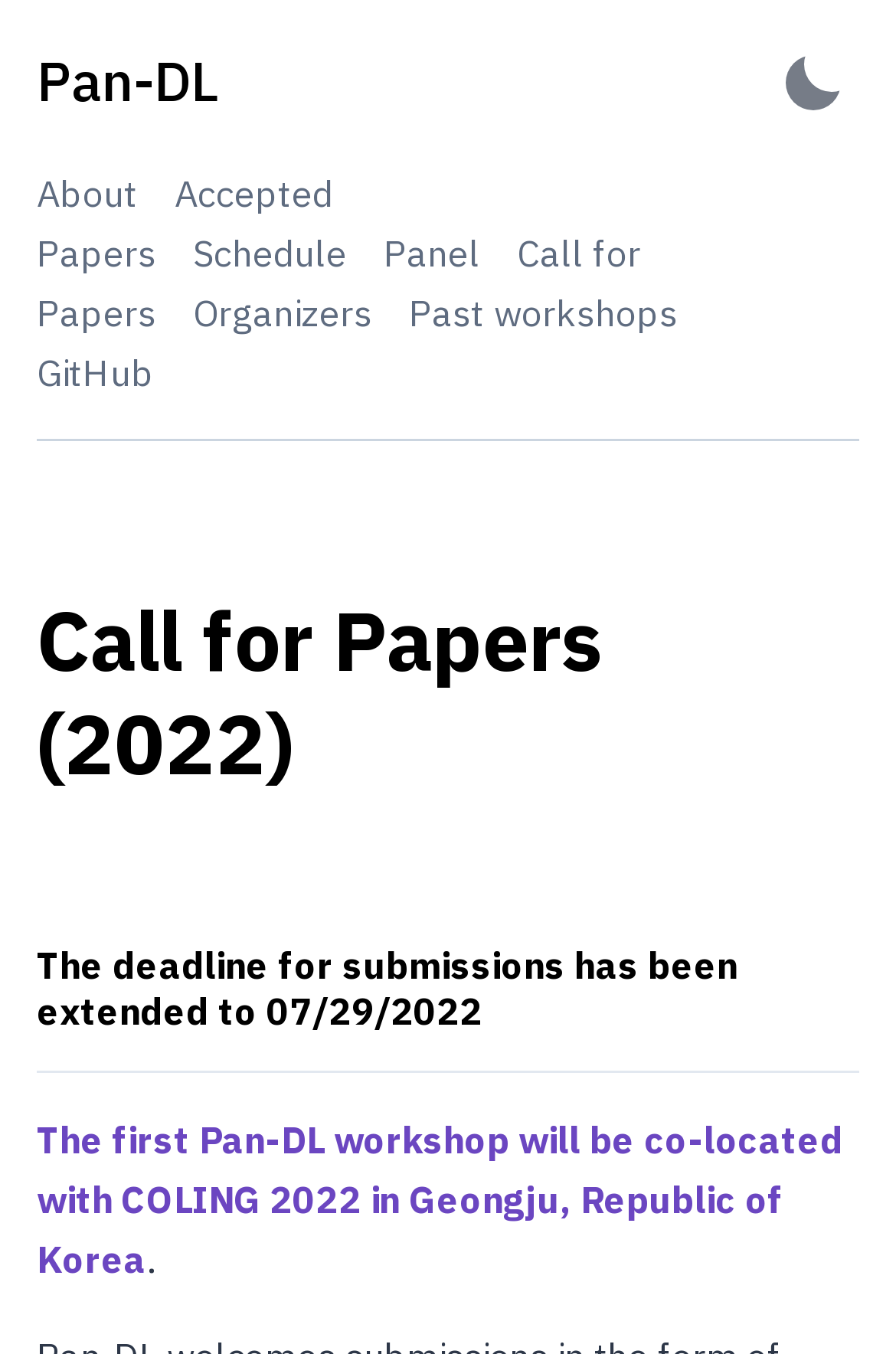Please answer the following question using a single word or phrase: 
What is the theme of the workshop?

Pan-DL